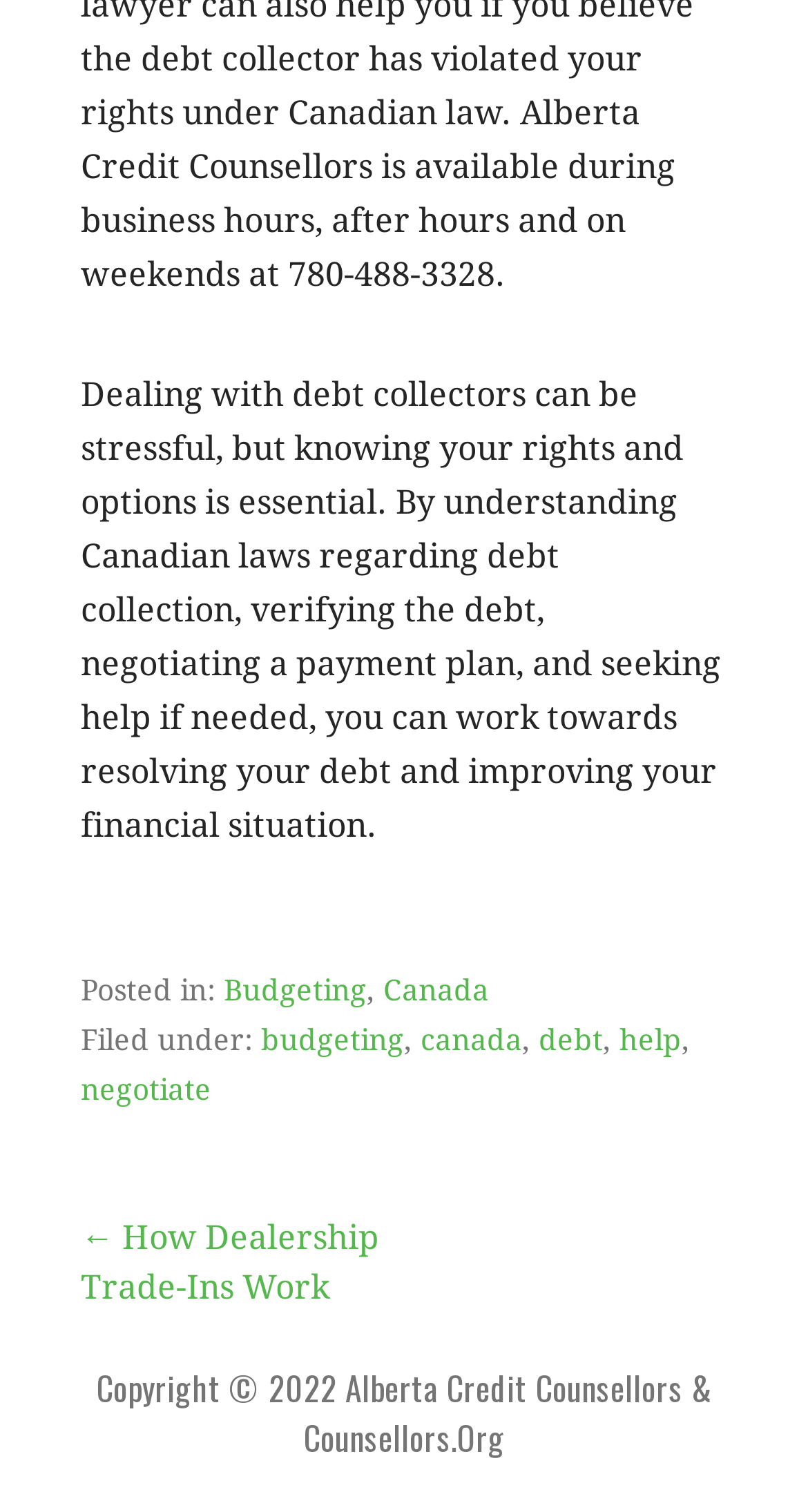Provide the bounding box coordinates of the area you need to click to execute the following instruction: "Click on the 'negotiate' link".

[0.1, 0.71, 0.262, 0.732]